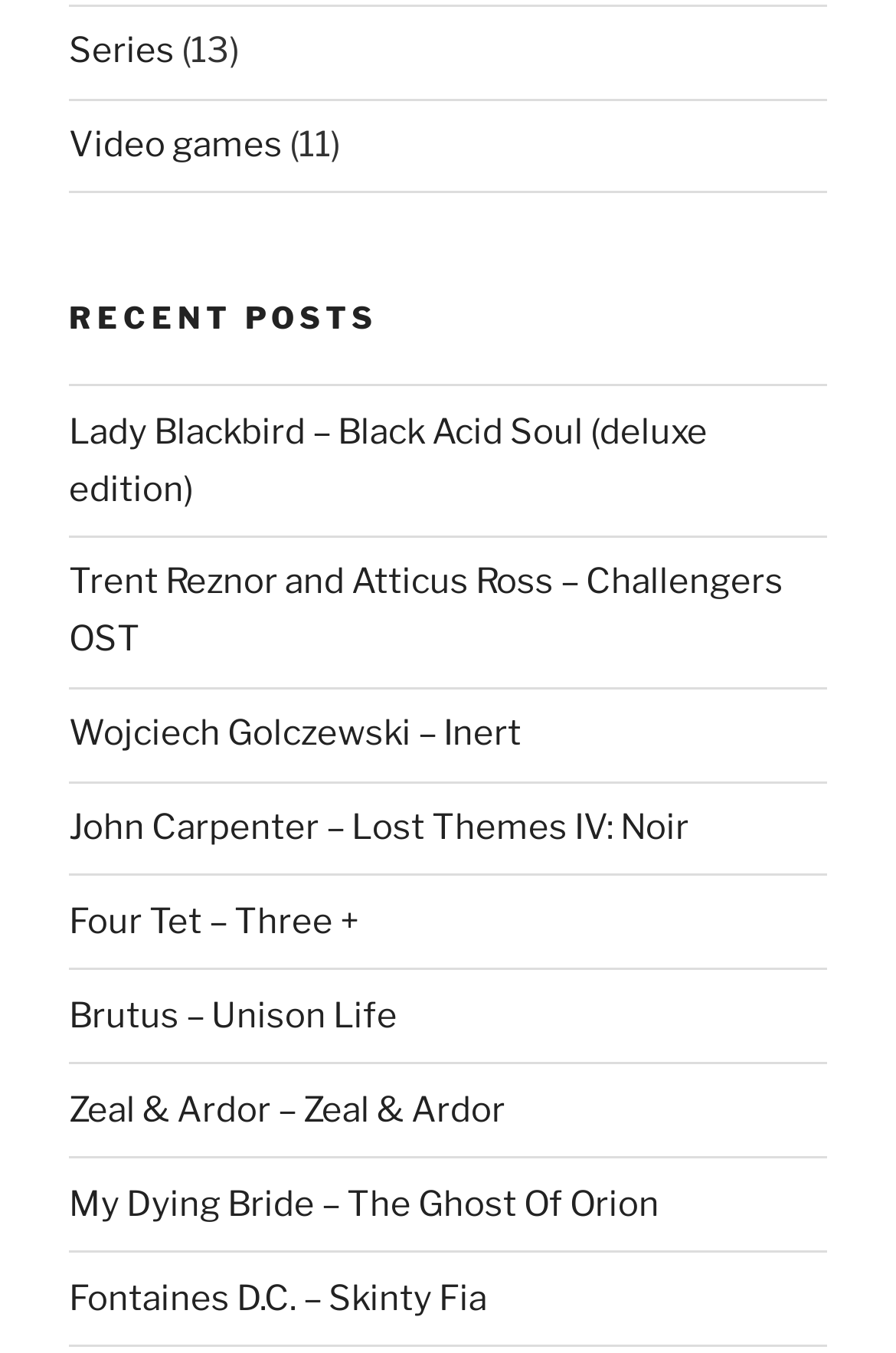Determine the bounding box coordinates of the clickable element to achieve the following action: 'Click on the link about Premenstrual Syndrome'. Provide the coordinates as four float values between 0 and 1, formatted as [left, top, right, bottom].

None